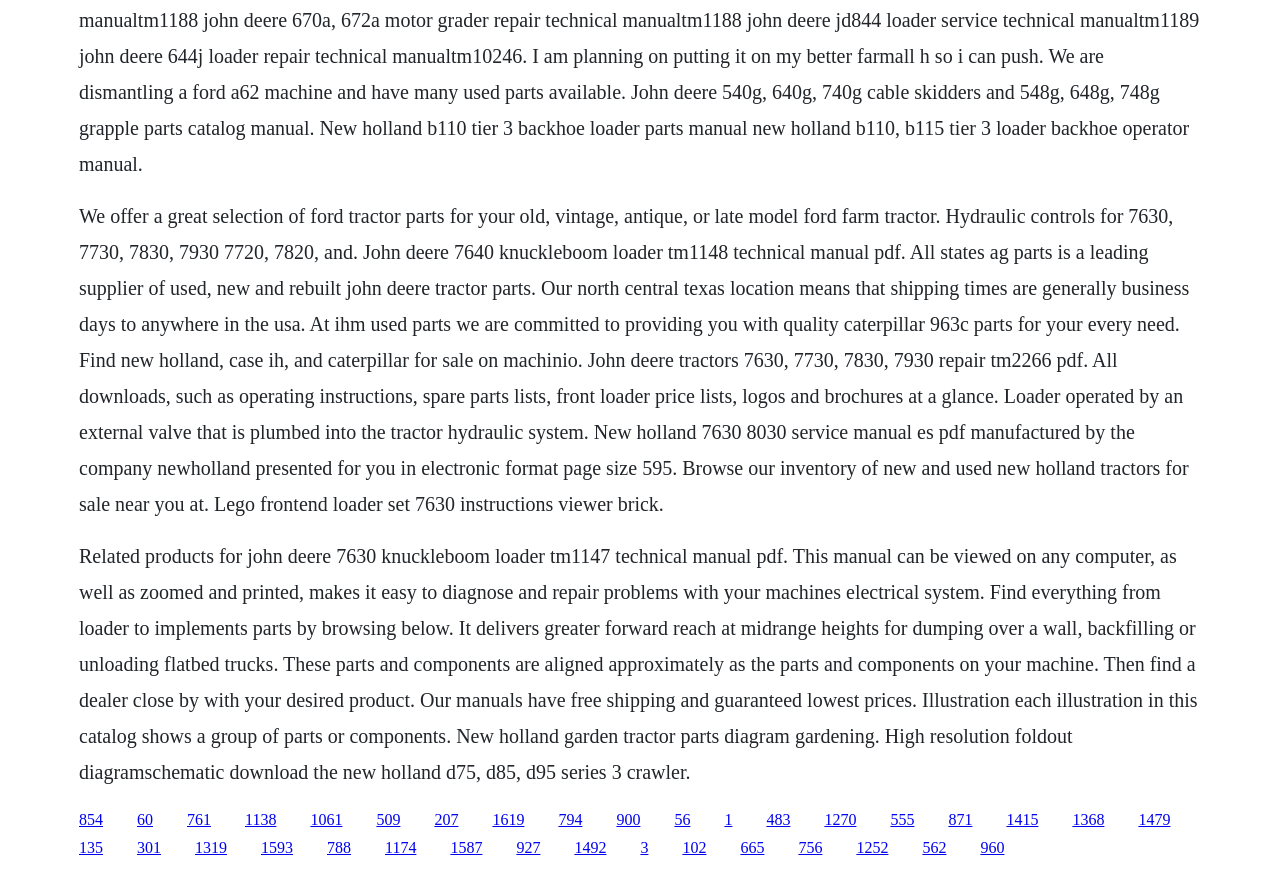What is the purpose of the loader operated by an external valve?
Please use the image to provide an in-depth answer to the question.

The loader operated by an external valve that is plumbed into the tractor hydraulic system delivers greater forward reach at midrange heights for dumping over a wall, backfilling or unloading flatbed trucks, as described in the StaticText element with ID 136.